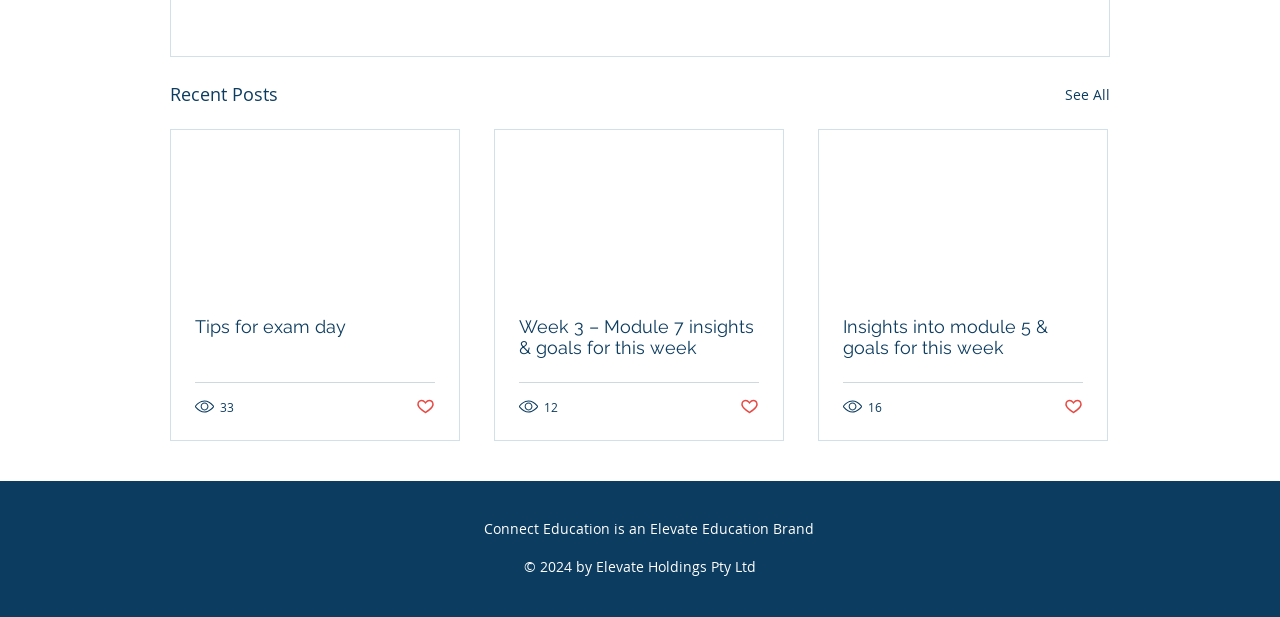Using the elements shown in the image, answer the question comprehensively: What is the name of the brand associated with Connect Education?

The footer of the webpage has a static text element with the text 'Connect Education is an Elevate Education Brand', indicating that Connect Education is associated with the Elevate Education brand.